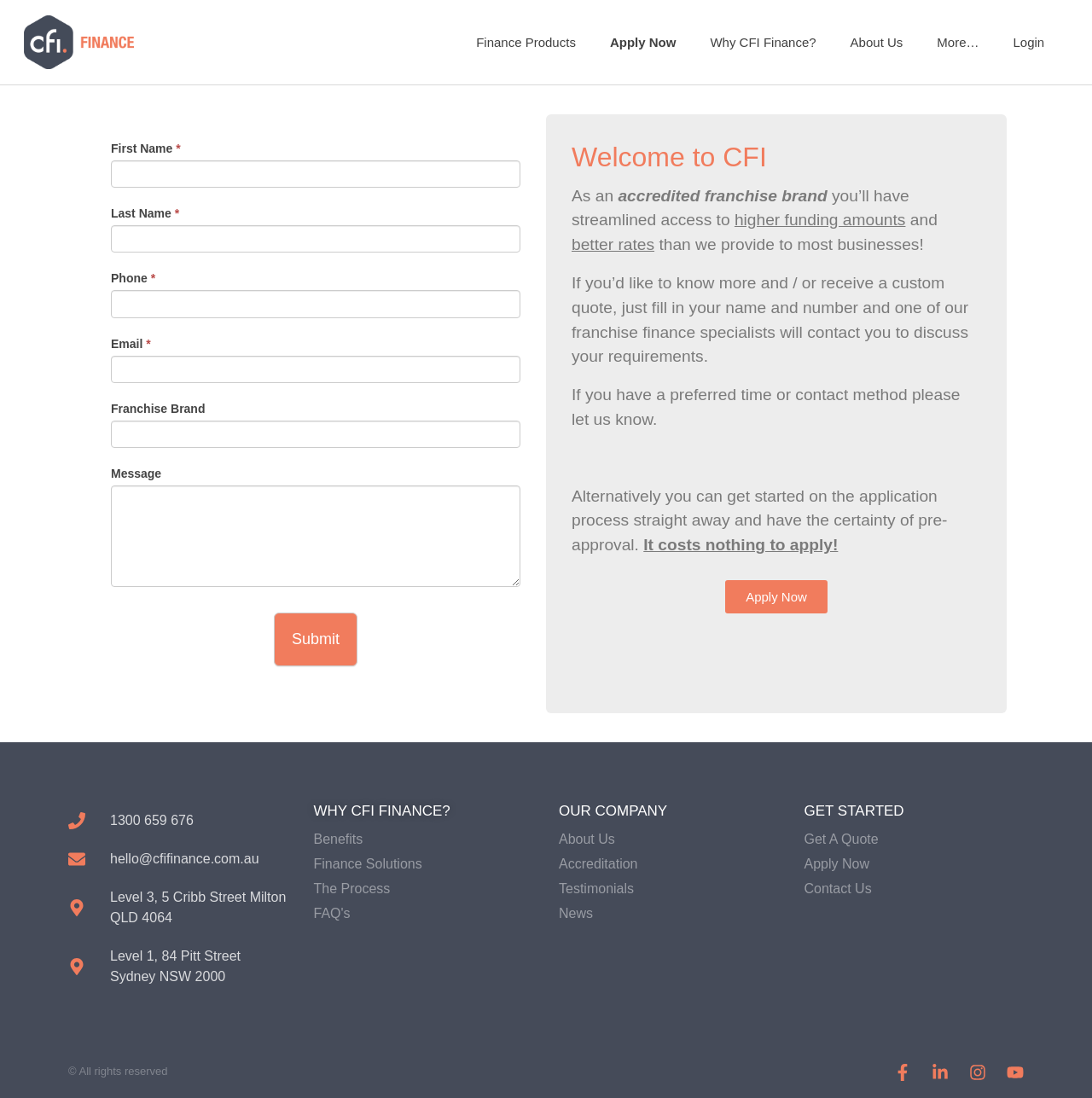What is the benefit of being an accredited franchise brand?
Please describe in detail the information shown in the image to answer the question.

According to the text, being an accredited franchise brand provides streamlined access to higher funding amounts and better rates than what is provided to most businesses.